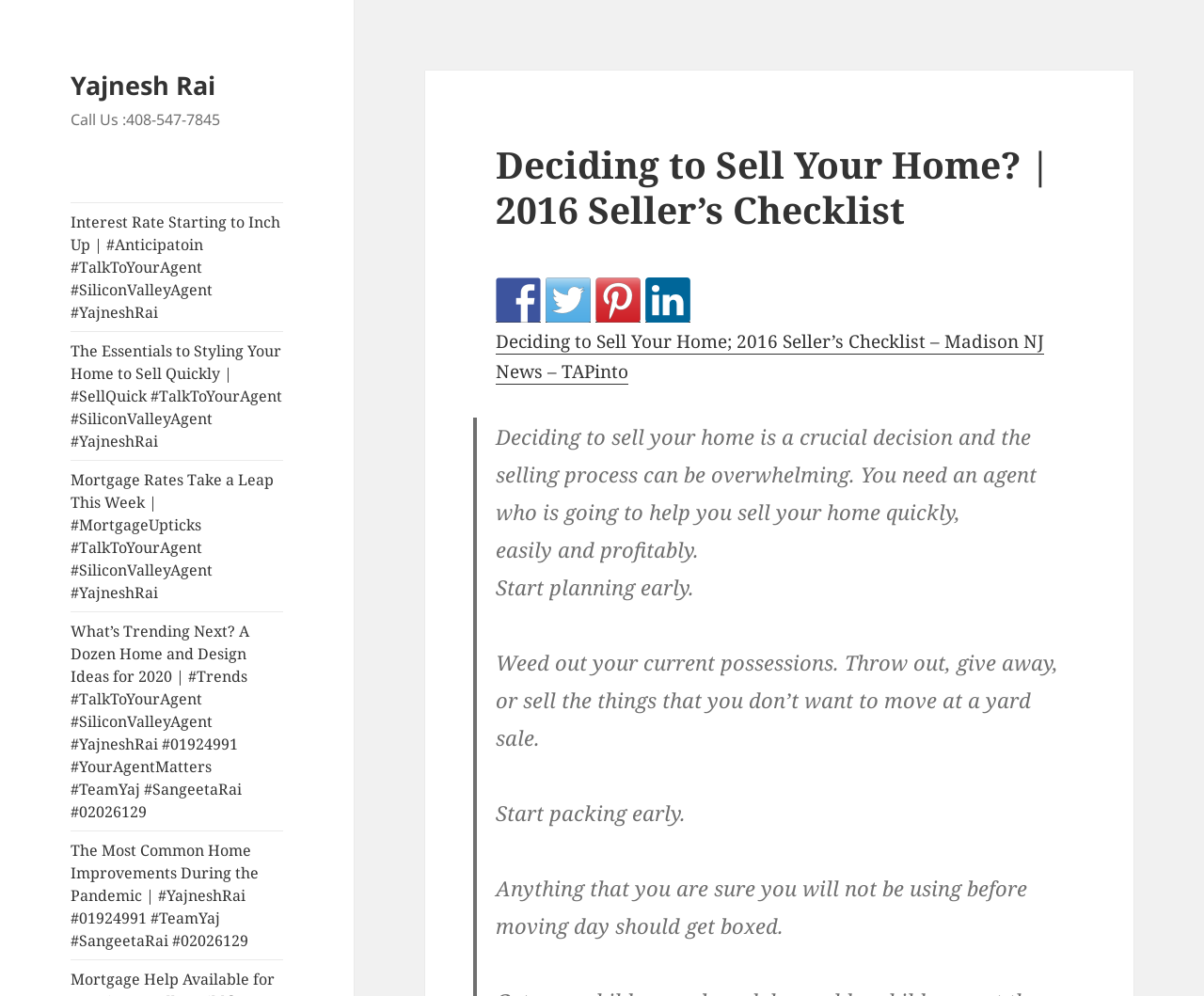Specify the bounding box coordinates of the area to click in order to follow the given instruction: "Click on the 'Yajnesh Rai' link."

[0.059, 0.068, 0.179, 0.103]